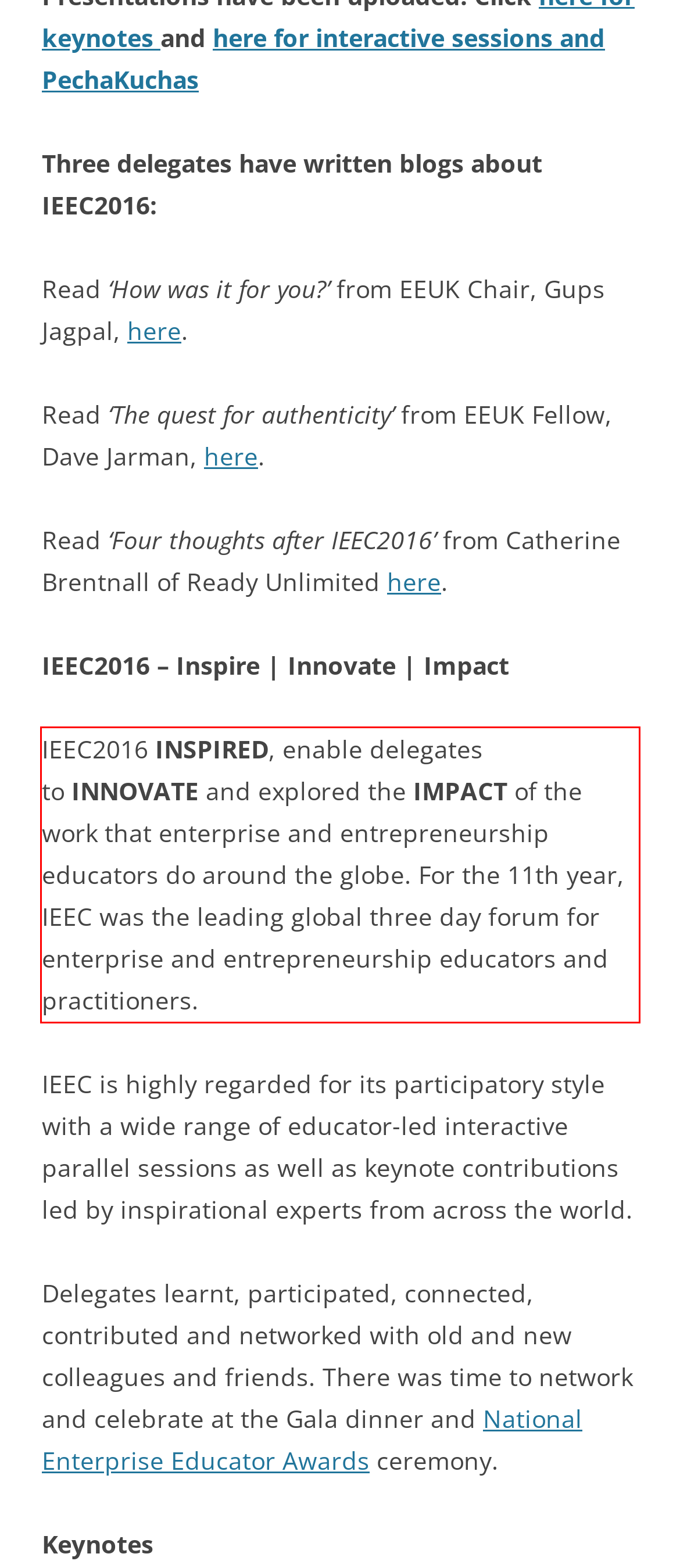Review the webpage screenshot provided, and perform OCR to extract the text from the red bounding box.

IEEC2016 INSPIRED, enable delegates to INNOVATE and explored the IMPACT of the work that enterprise and entrepreneurship educators do around the globe. For the 11th year, IEEC was the leading global three day forum for enterprise and entrepreneurship educators and practitioners.